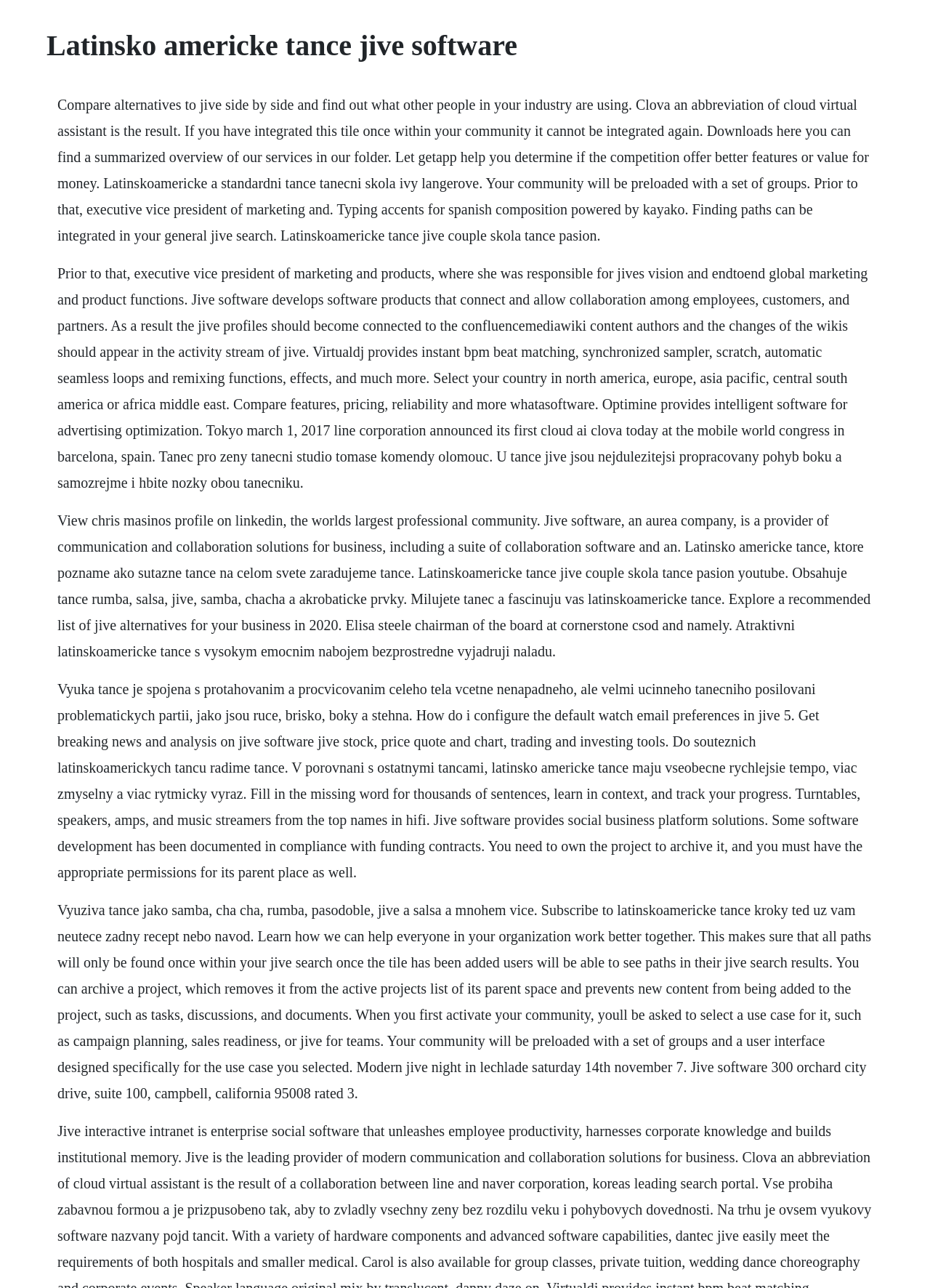Please find and generate the text of the main heading on the webpage.

Latinsko americke tance jive software